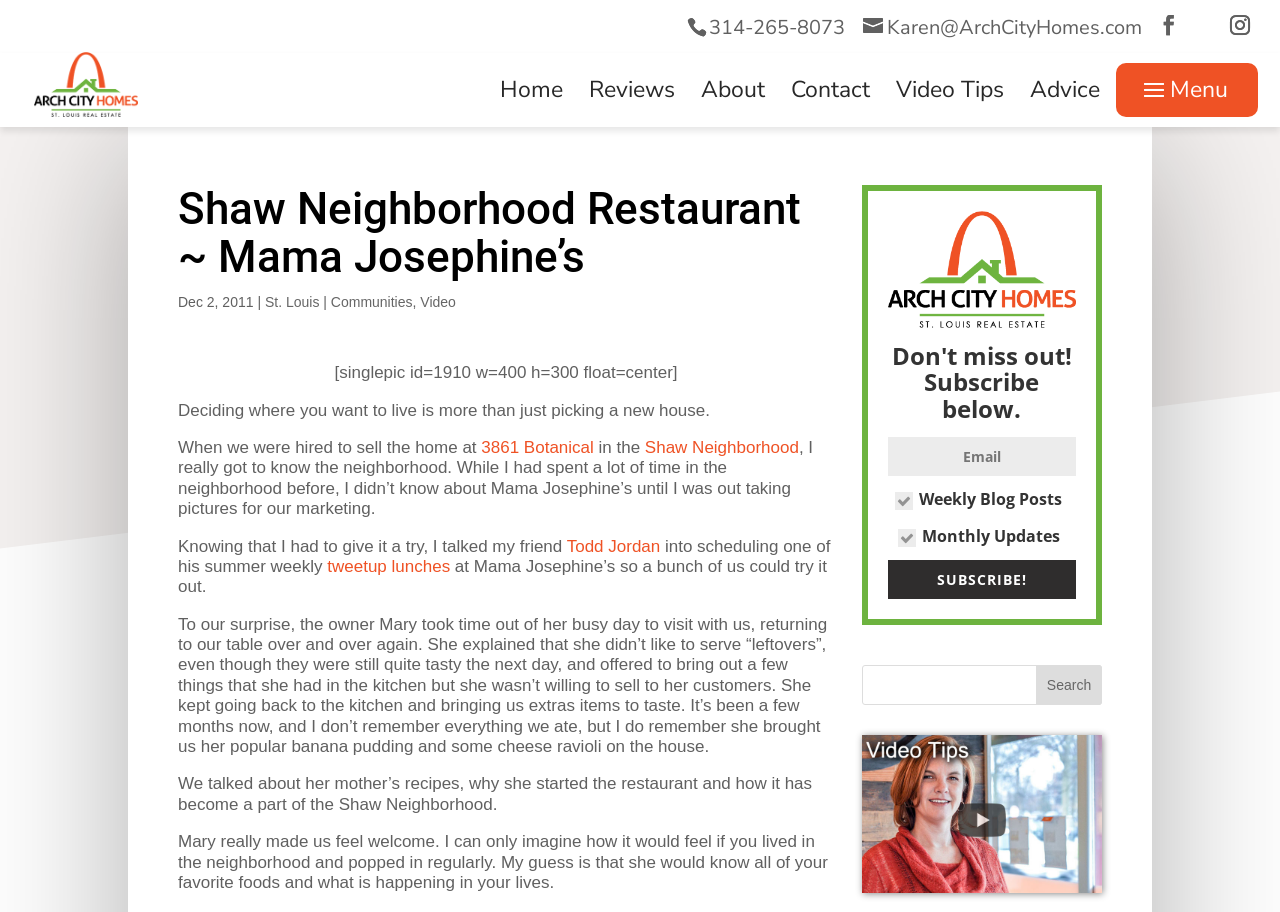What is the name of the restaurant?
Provide a detailed answer to the question, using the image to inform your response.

The name of the restaurant is mentioned in the heading 'Shaw Neighborhood Restaurant ~ Mama Josephine’s' and also in the text 'Mama Josephine’s until I was out taking pictures for our marketing.'